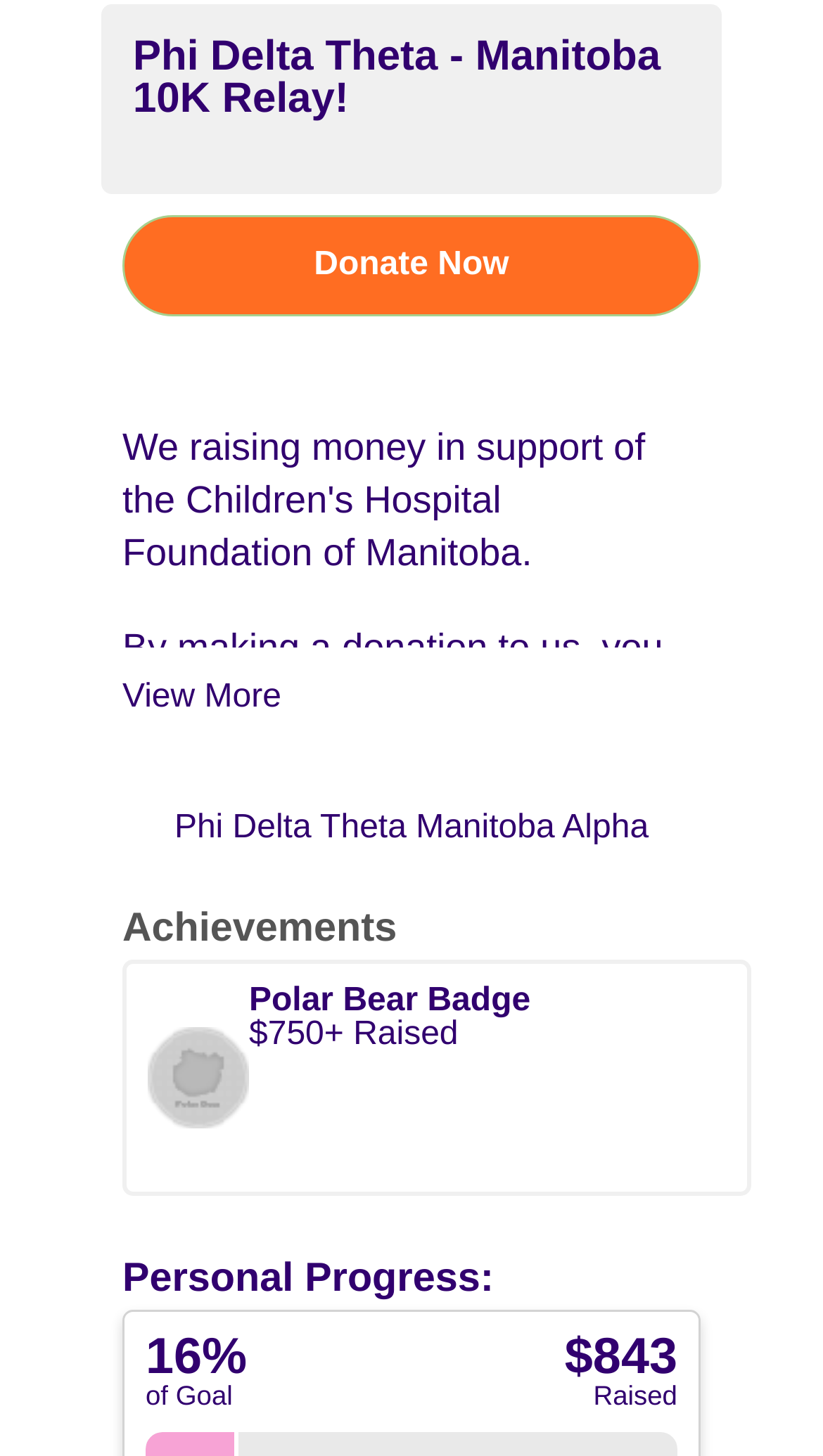For the following element description, predict the bounding box coordinates in the format (top-left x, top-left y, bottom-right x, bottom-right y). All values should be floating point numbers between 0 and 1. Description: Phi Delta Theta Manitoba Alpha

[0.212, 0.556, 0.788, 0.581]